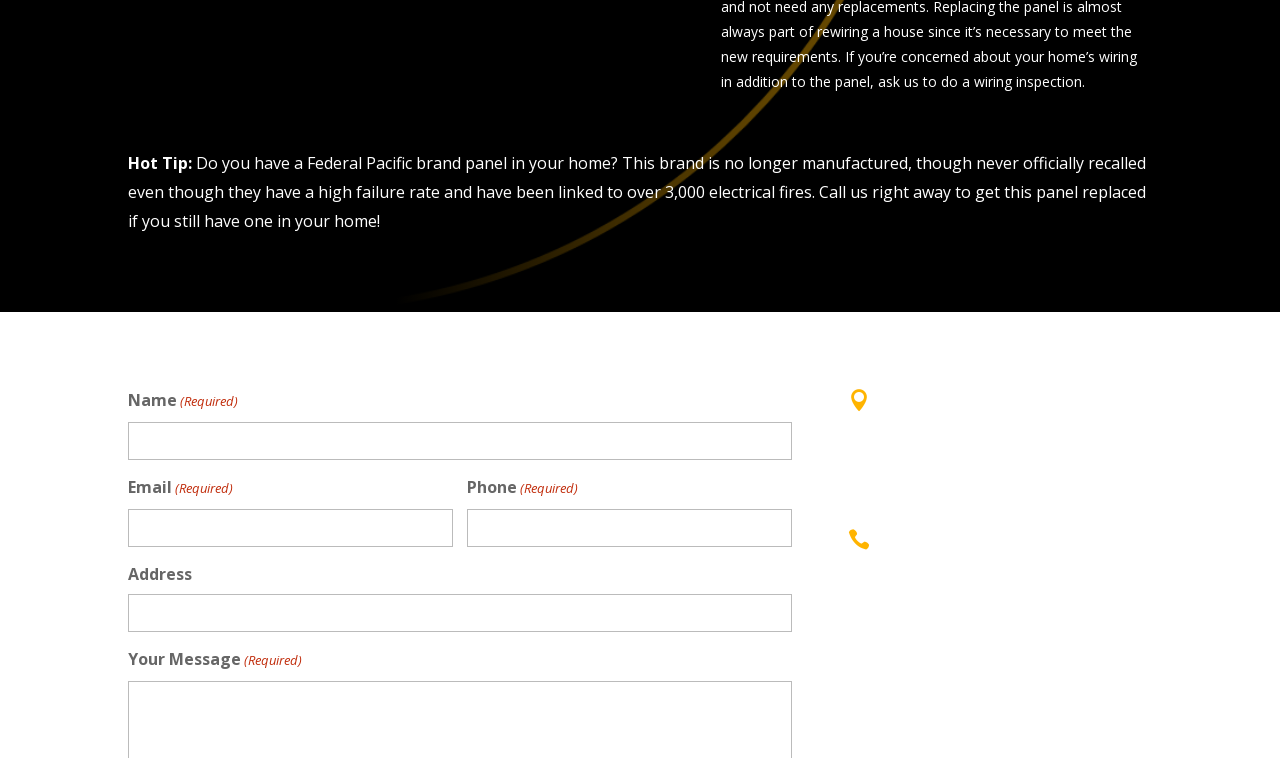Locate the bounding box coordinates of the clickable region to complete the following instruction: "Click the email field."

[0.1, 0.671, 0.354, 0.721]